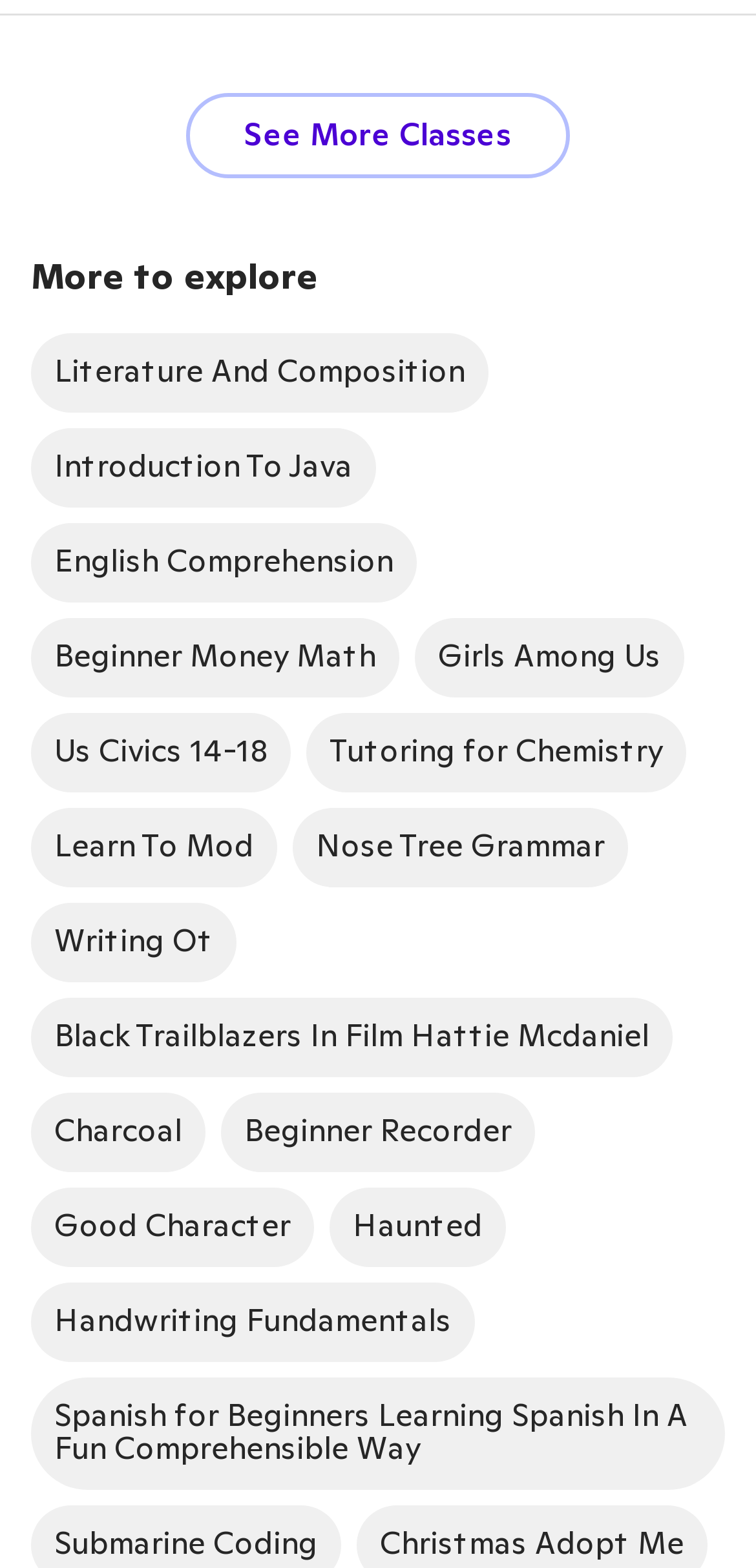Please find the bounding box coordinates (top-left x, top-left y, bottom-right x, bottom-right y) in the screenshot for the UI element described as follows: Beginner Recorder

[0.292, 0.697, 0.708, 0.747]